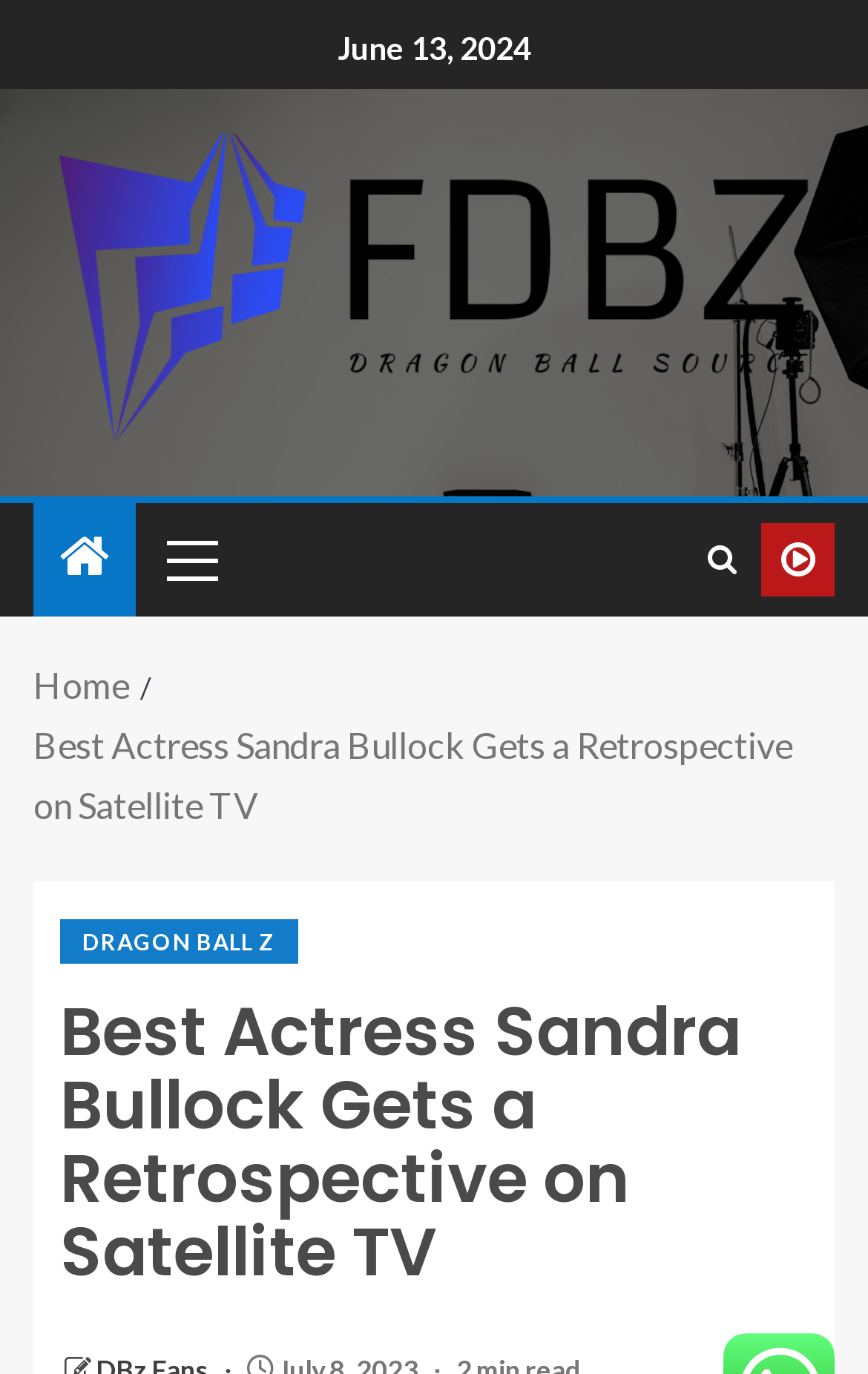Find the headline of the webpage and generate its text content.

Best Actress Sandra Bullock Gets a Retrospective on Satellite TV